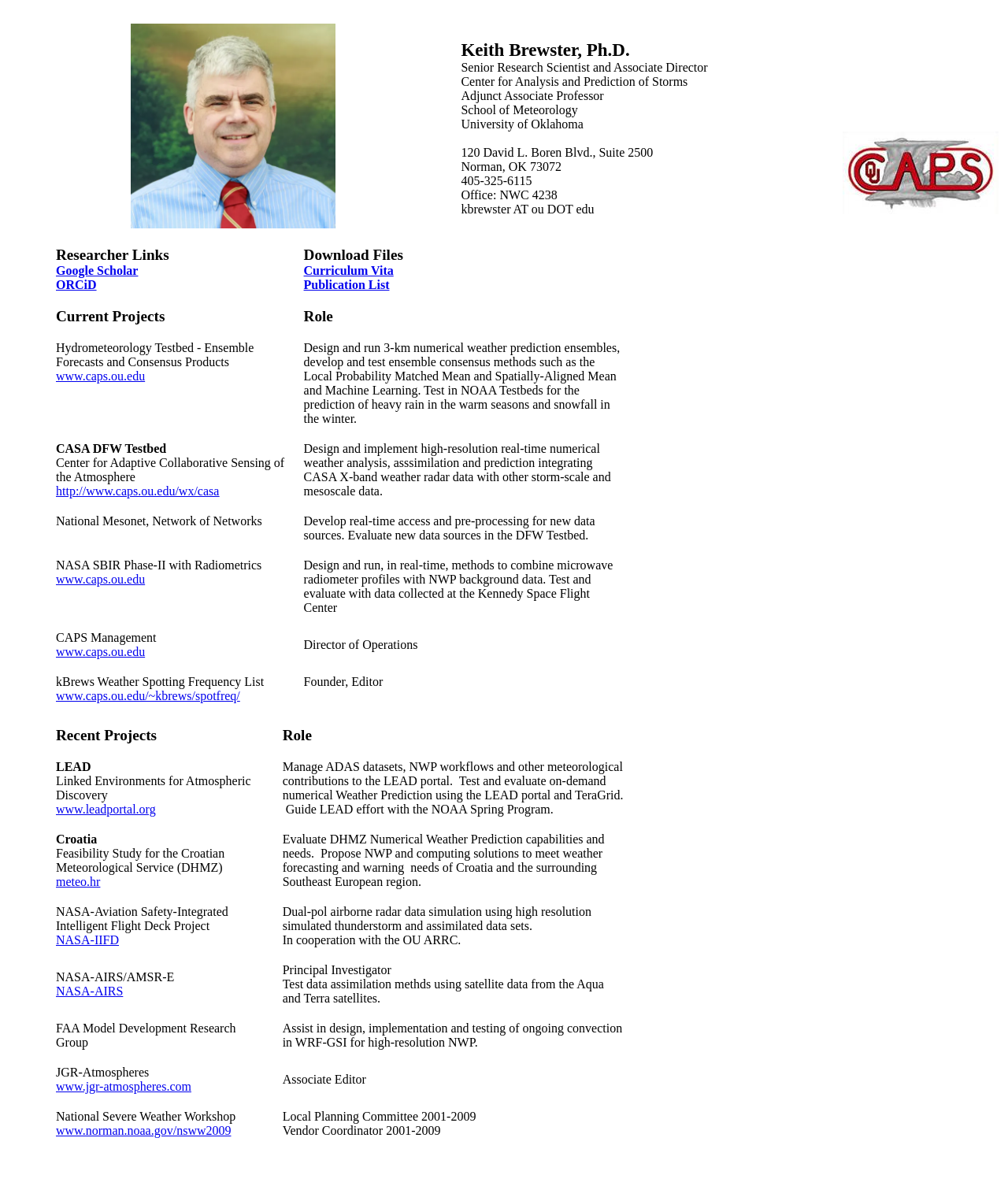Identify the bounding box coordinates of the clickable region to carry out the given instruction: "View Keith Brewster's curriculum vita".

[0.301, 0.222, 0.39, 0.234]